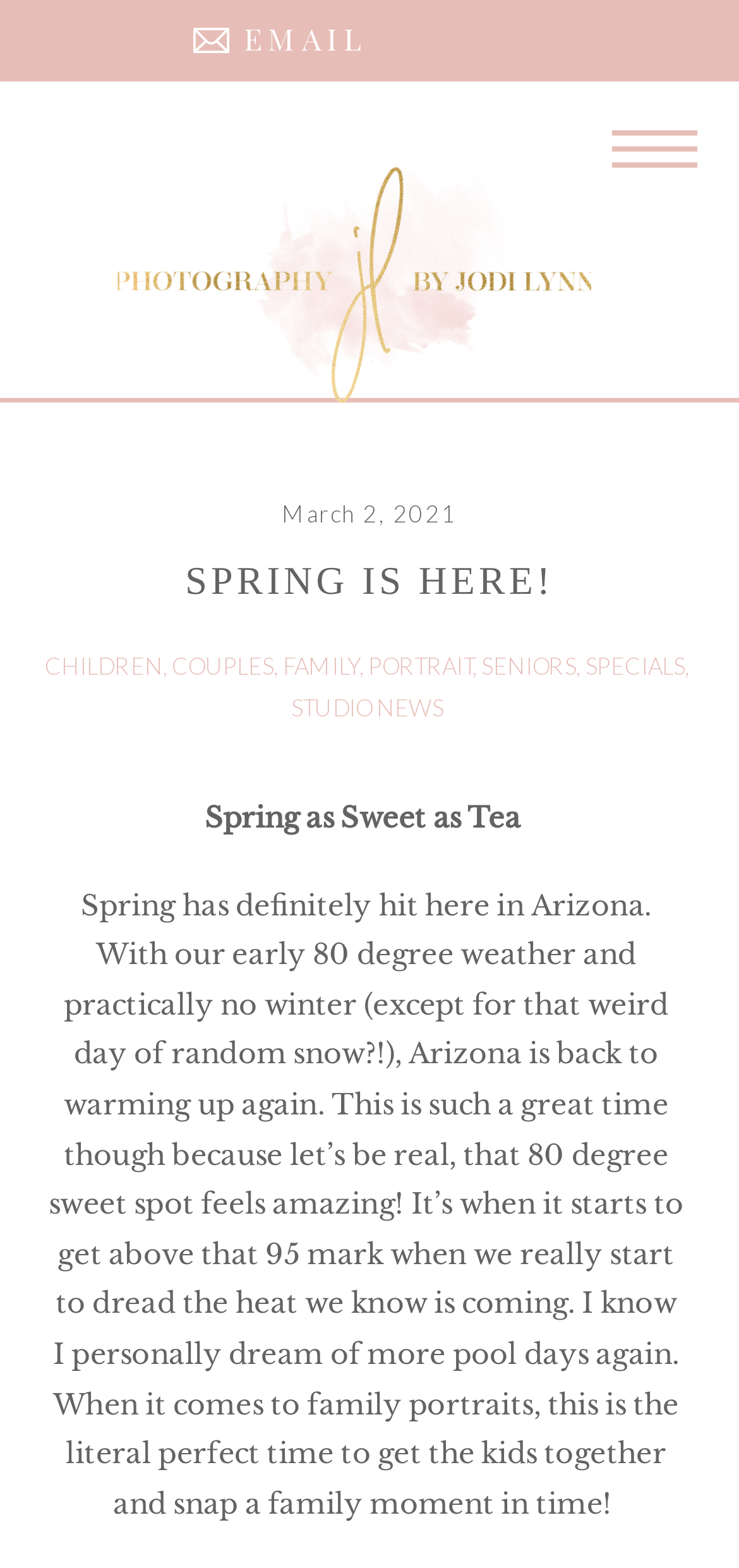Given the element description, predict the bounding box coordinates in the format (top-left x, top-left y, bottom-right x, bottom-right y). Make sure all values are between 0 and 1. Here is the element description: Family

[0.383, 0.415, 0.486, 0.433]